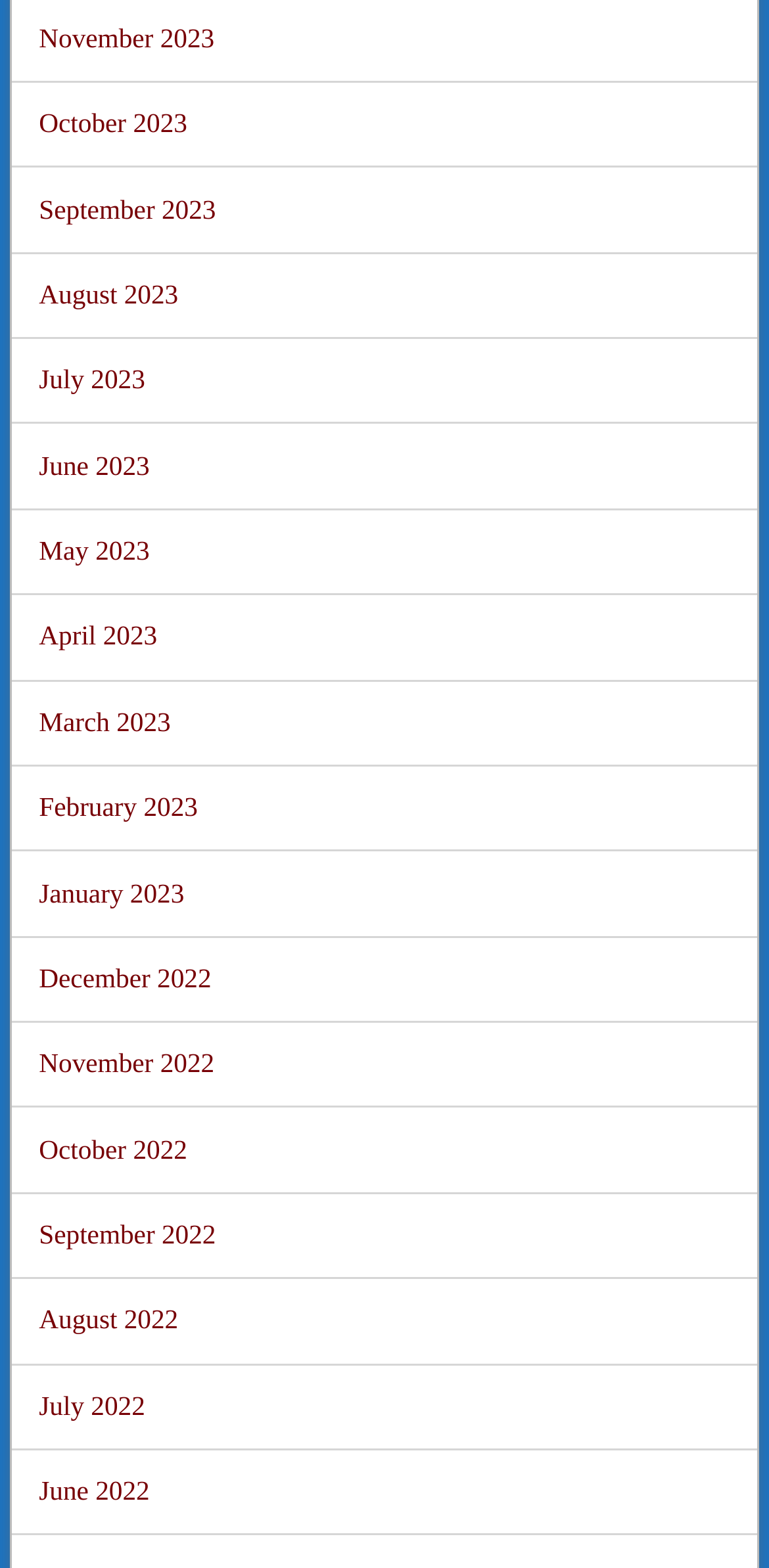Provide a one-word or short-phrase answer to the question:
What is the earliest month listed?

June 2022